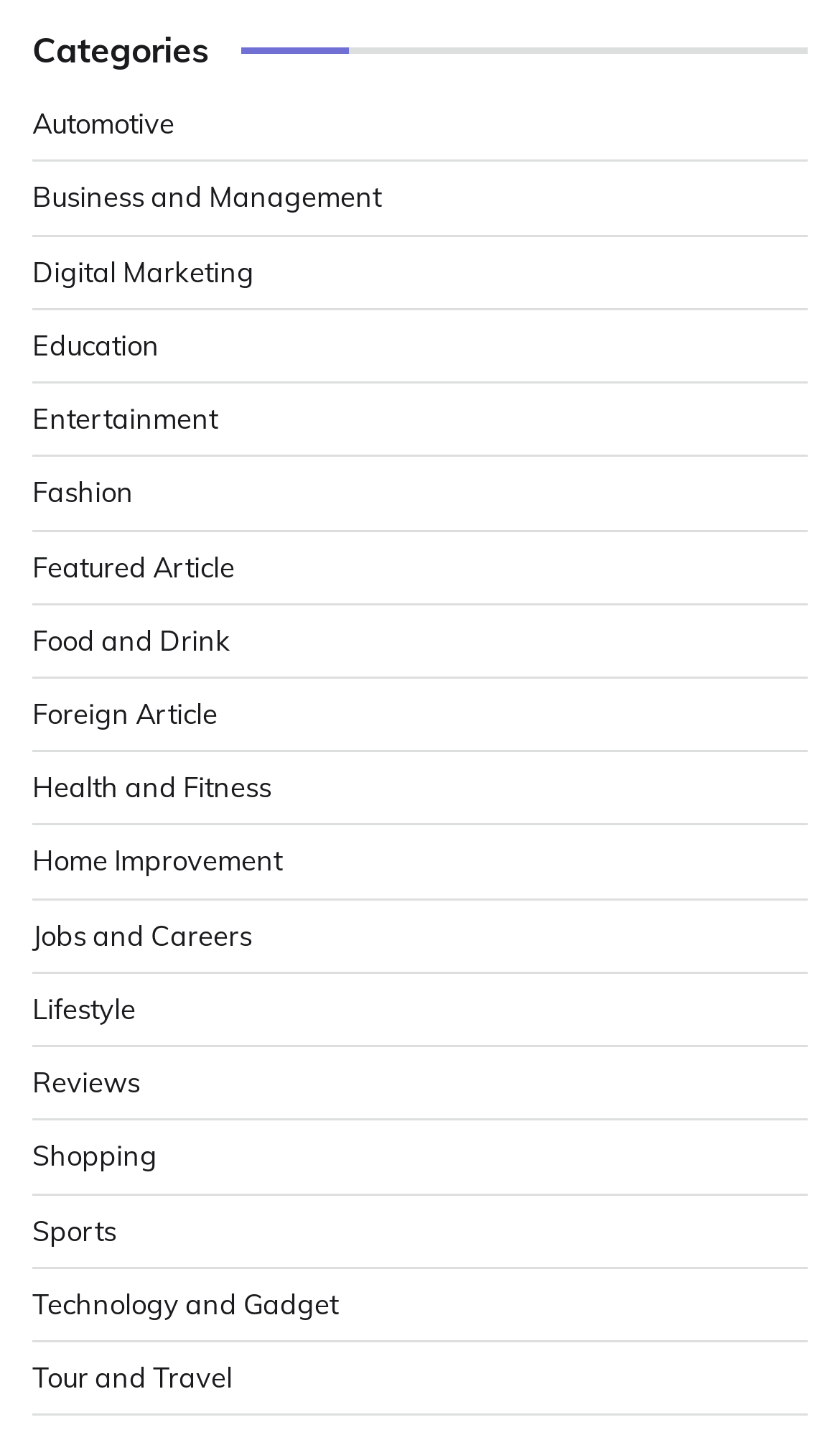Identify the bounding box coordinates of the region that should be clicked to execute the following instruction: "View Education".

[0.038, 0.227, 0.19, 0.251]